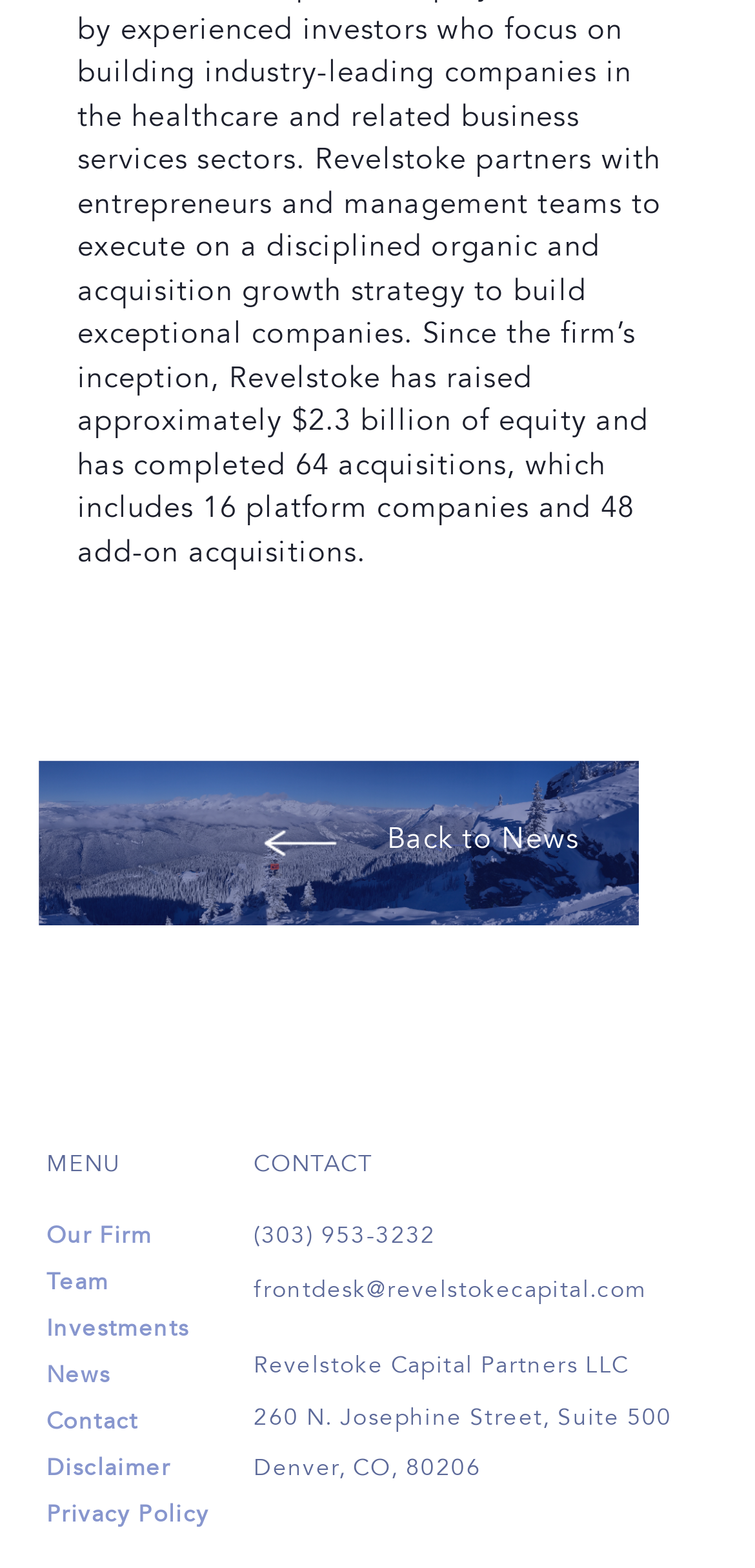What is the address of Revelstoke Capital Partners LLC?
Based on the image, answer the question in a detailed manner.

I found the address by looking at the 'CONTACT' section, where I saw a static text with the address 'Revelstoke Capital Partners LLC 260 N. Josephine Street, Suite 500 Denver, CO, 80206'.